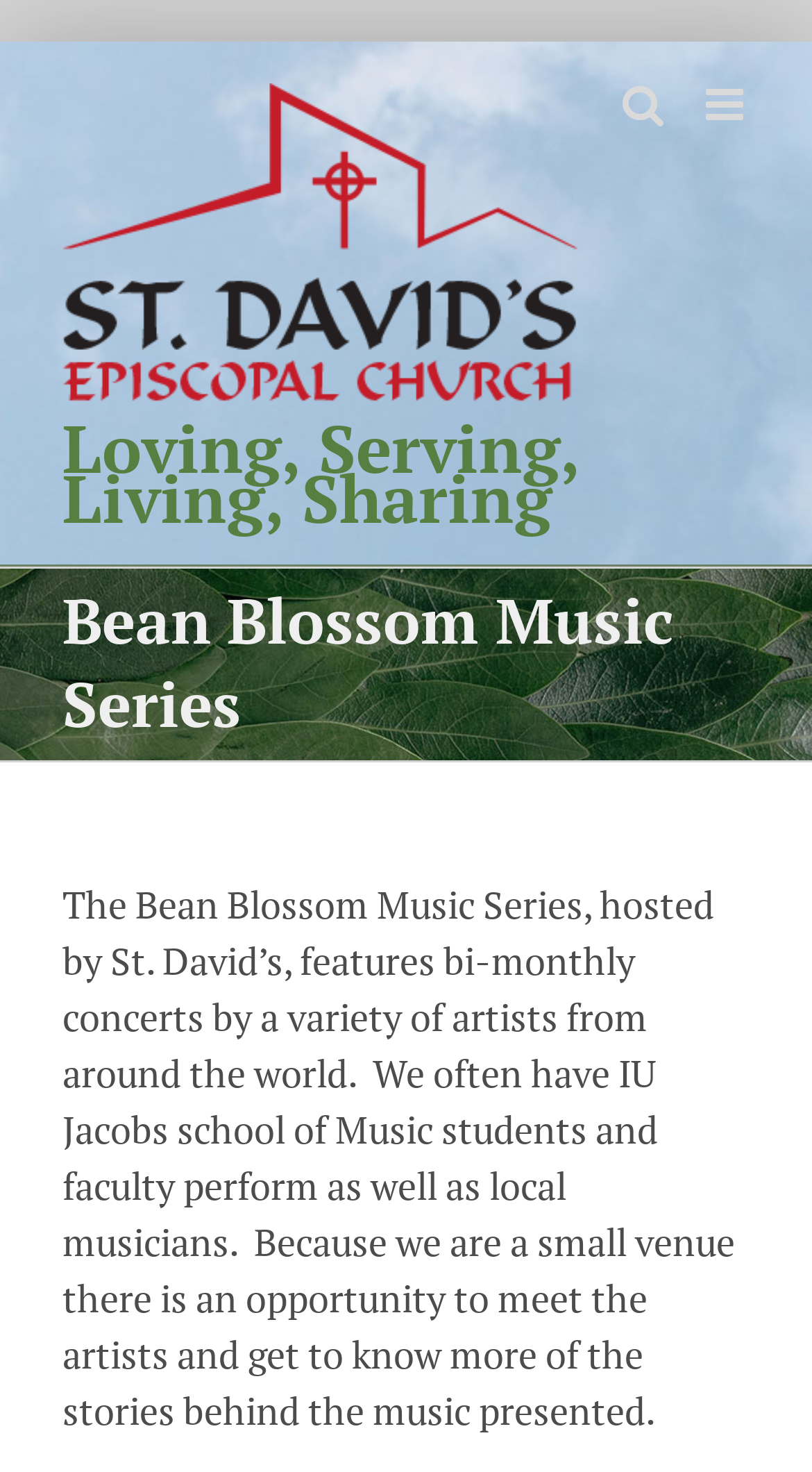How often do the concerts take place?
Could you give a comprehensive explanation in response to this question?

The answer can be found in the paragraph describing the music series, which states that the concerts are 'bi-monthly'.